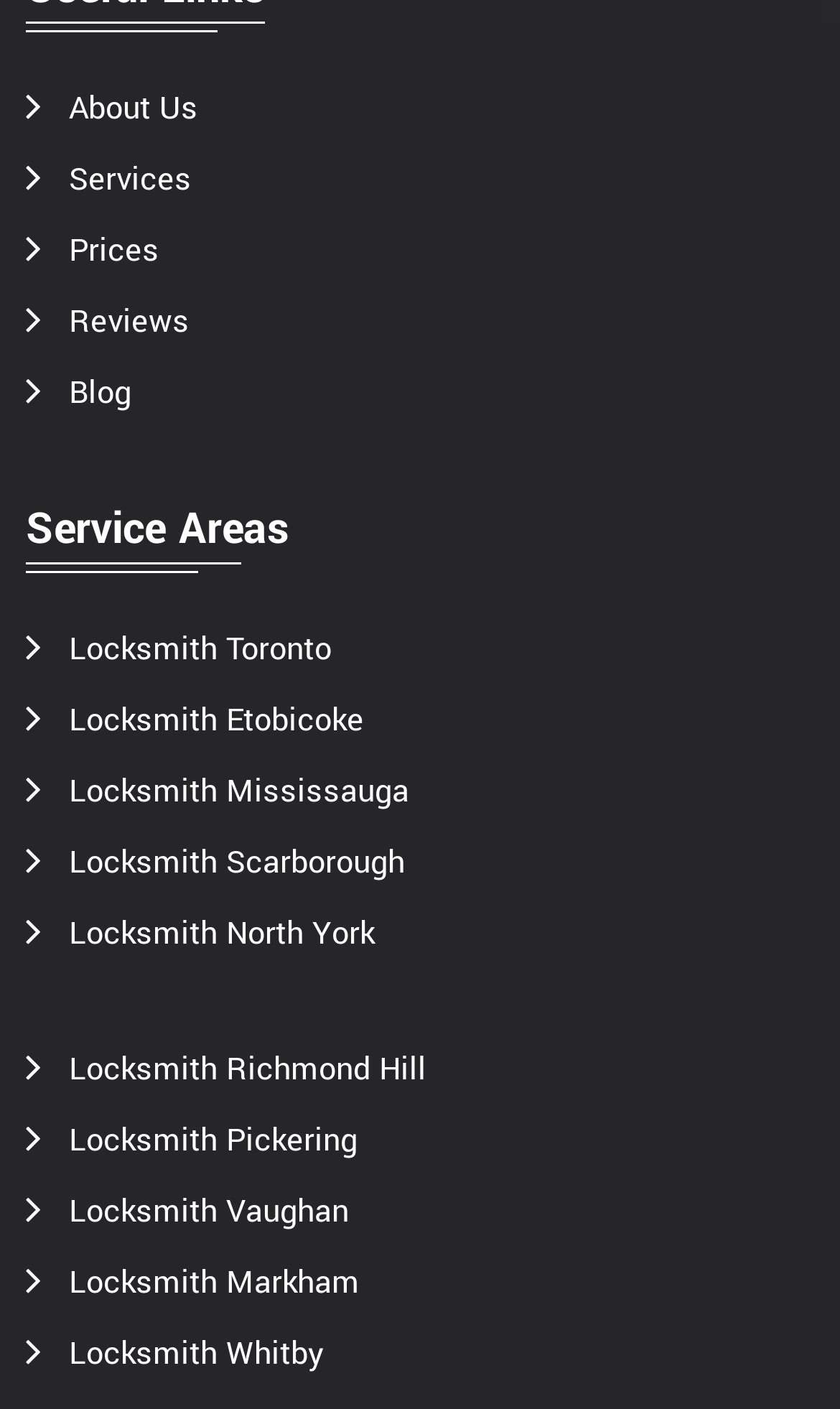Given the webpage screenshot and the description, determine the bounding box coordinates (top-left x, top-left y, bottom-right x, bottom-right y) that define the location of the UI element matching this description: Locksmith Richmond Hill

[0.082, 0.744, 0.508, 0.774]